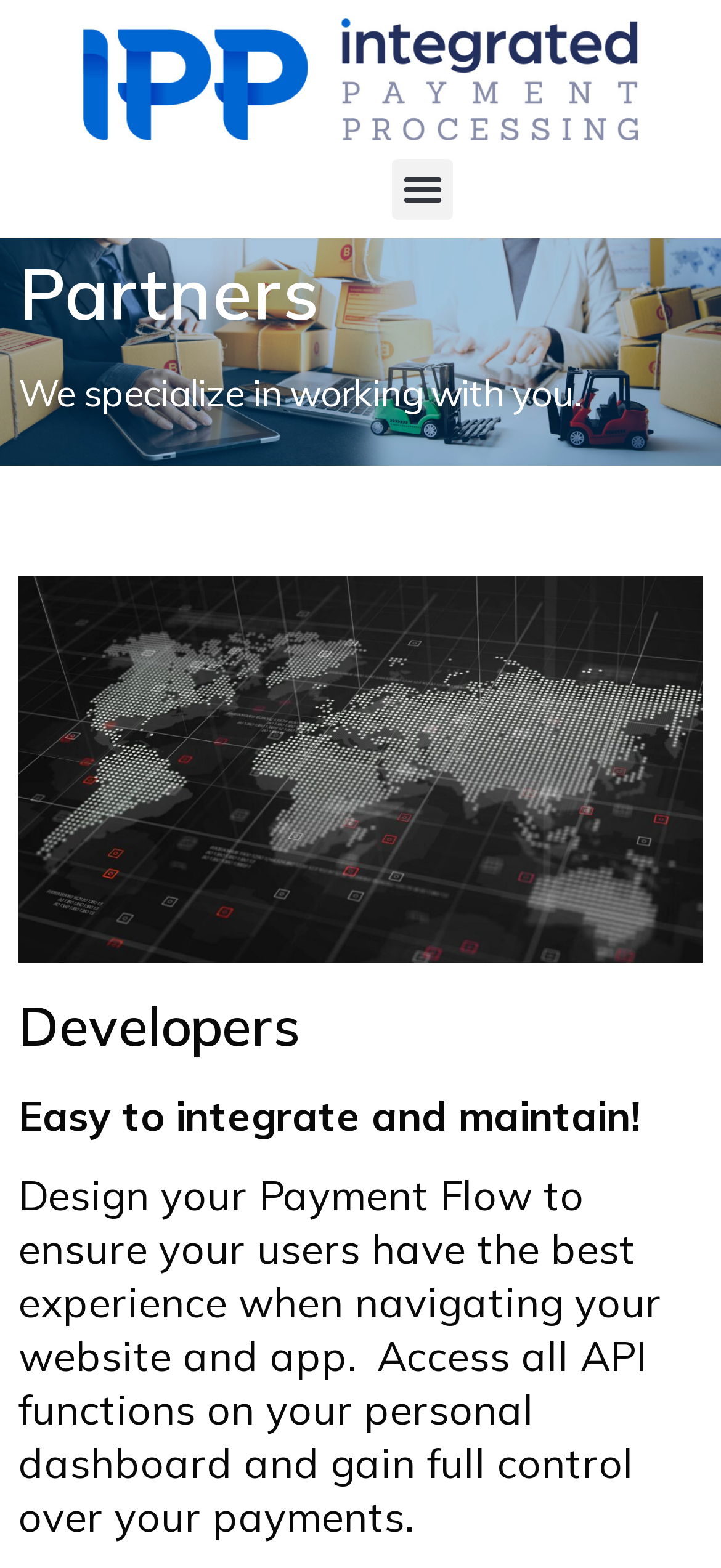How many sections are there on this webpage?
Respond to the question with a well-detailed and thorough answer.

Based on the webpage structure, there are two main sections: 'Partners' and 'Developers', each with its own heading and descriptive text.